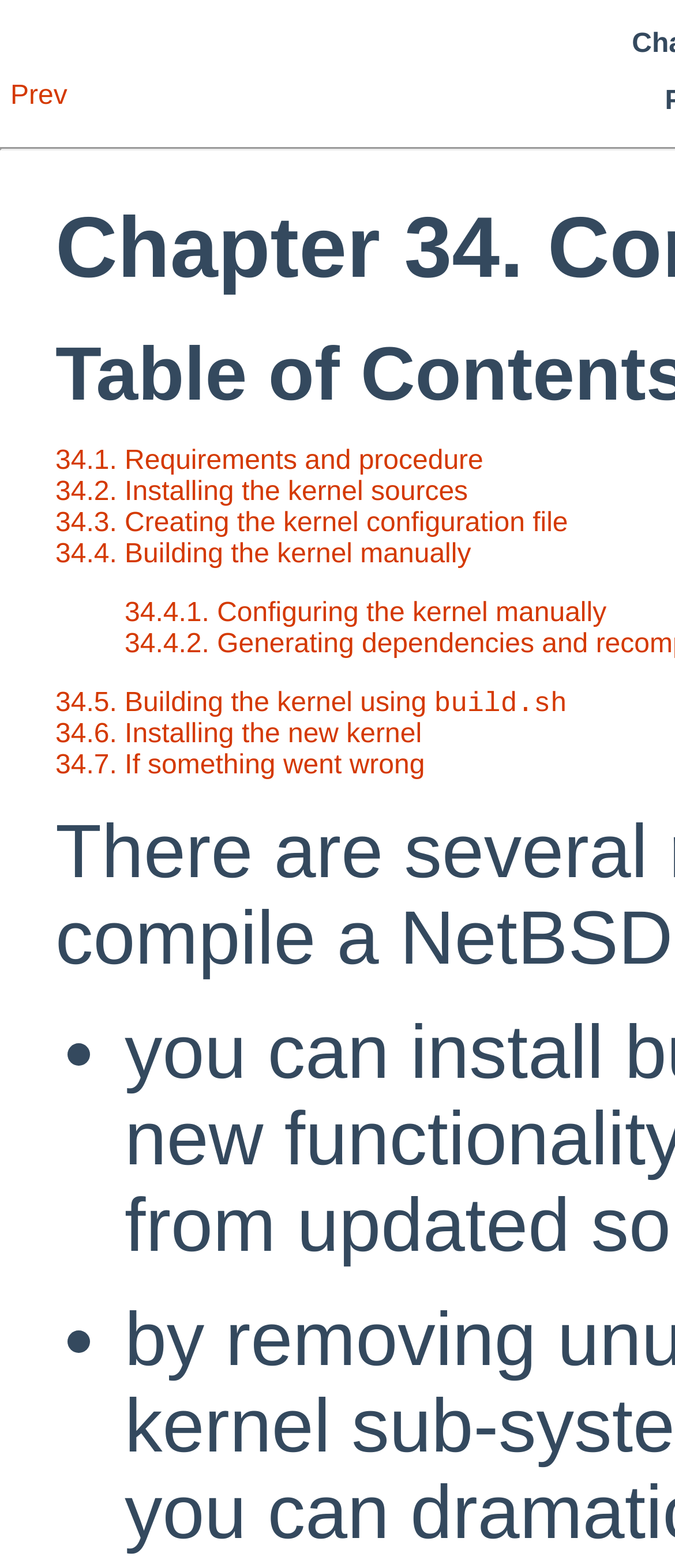Using the provided element description "34.4.1. Configuring the kernel manually", determine the bounding box coordinates of the UI element.

[0.185, 0.381, 0.898, 0.4]